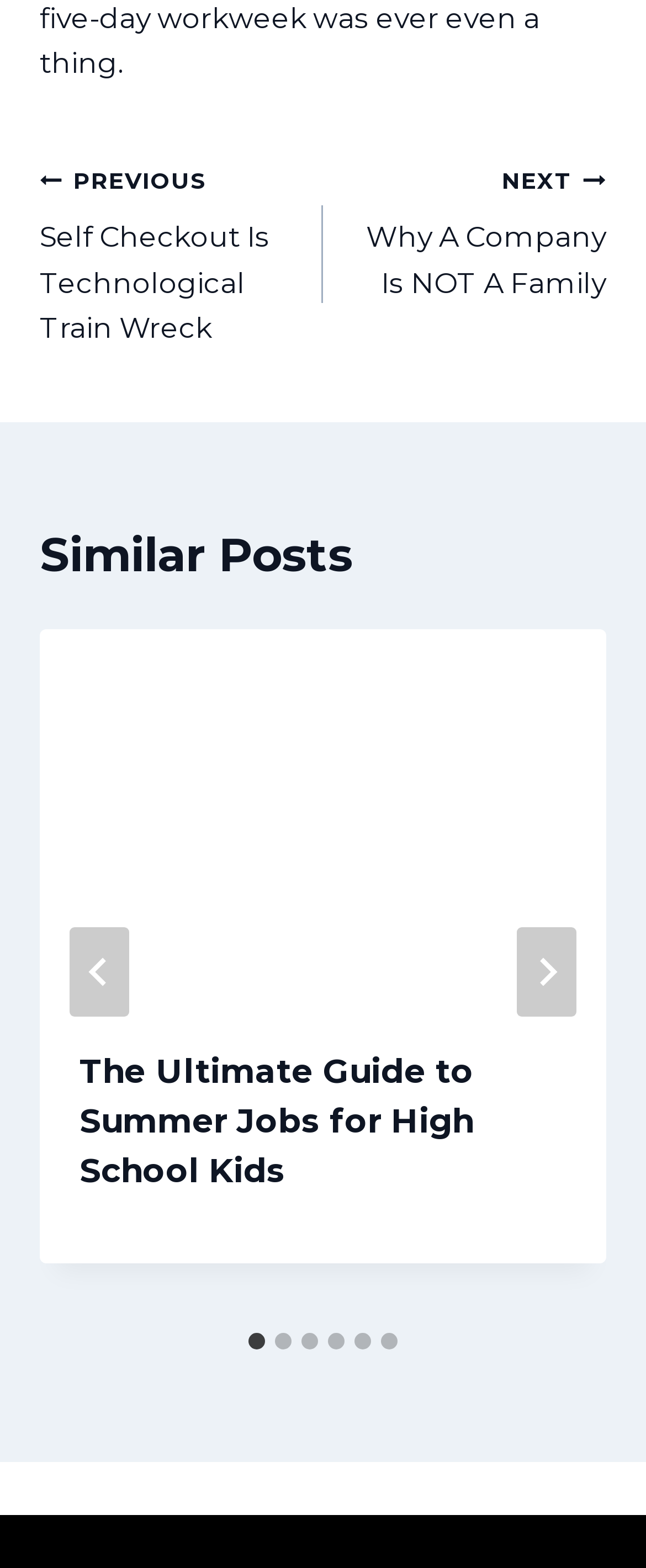Determine the bounding box coordinates of the area to click in order to meet this instruction: "Go to previous post".

[0.062, 0.1, 0.5, 0.224]